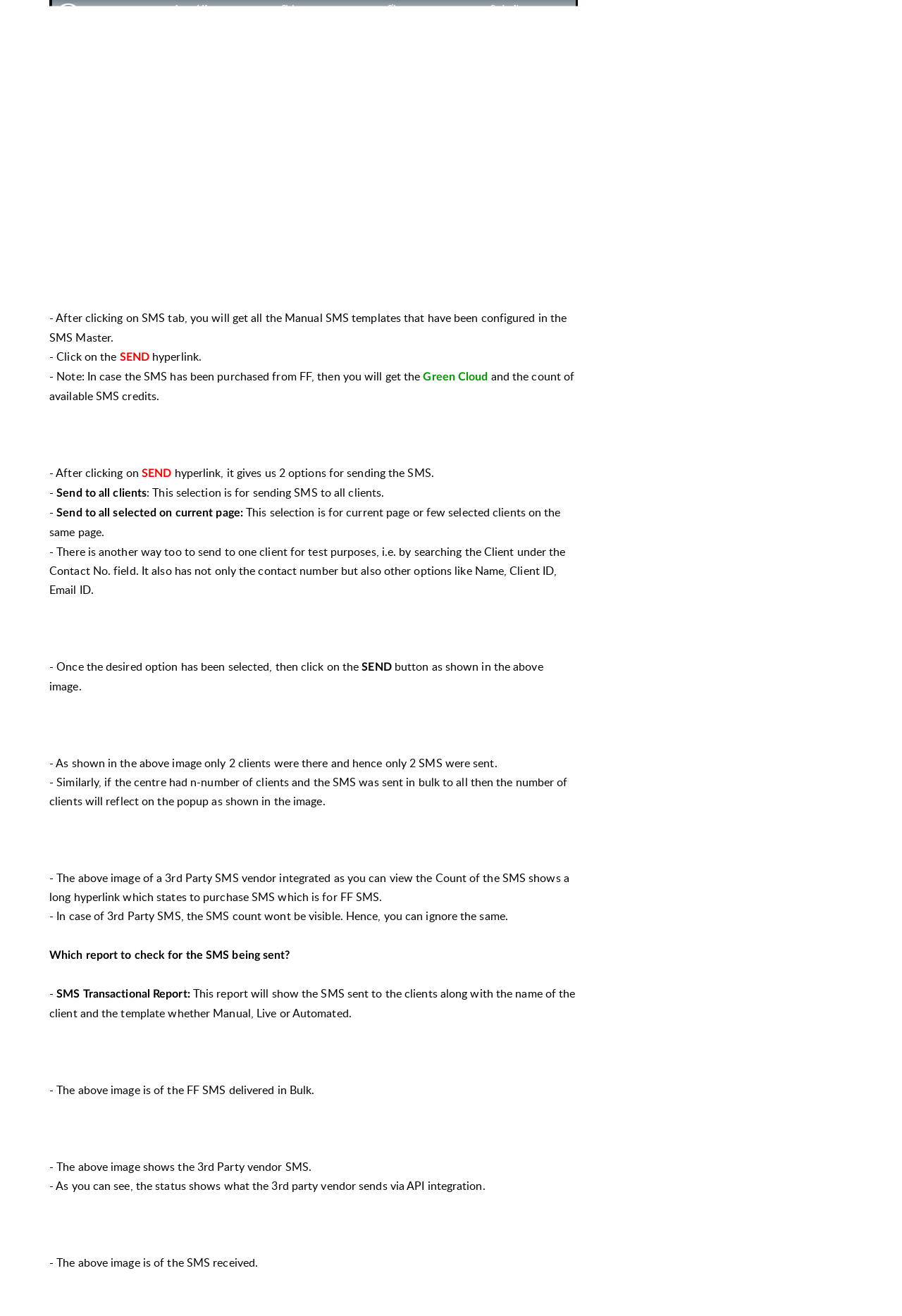Given the element description "Zoho Desk", identify the bounding box of the corresponding UI element.

[0.505, 0.965, 0.565, 0.977]